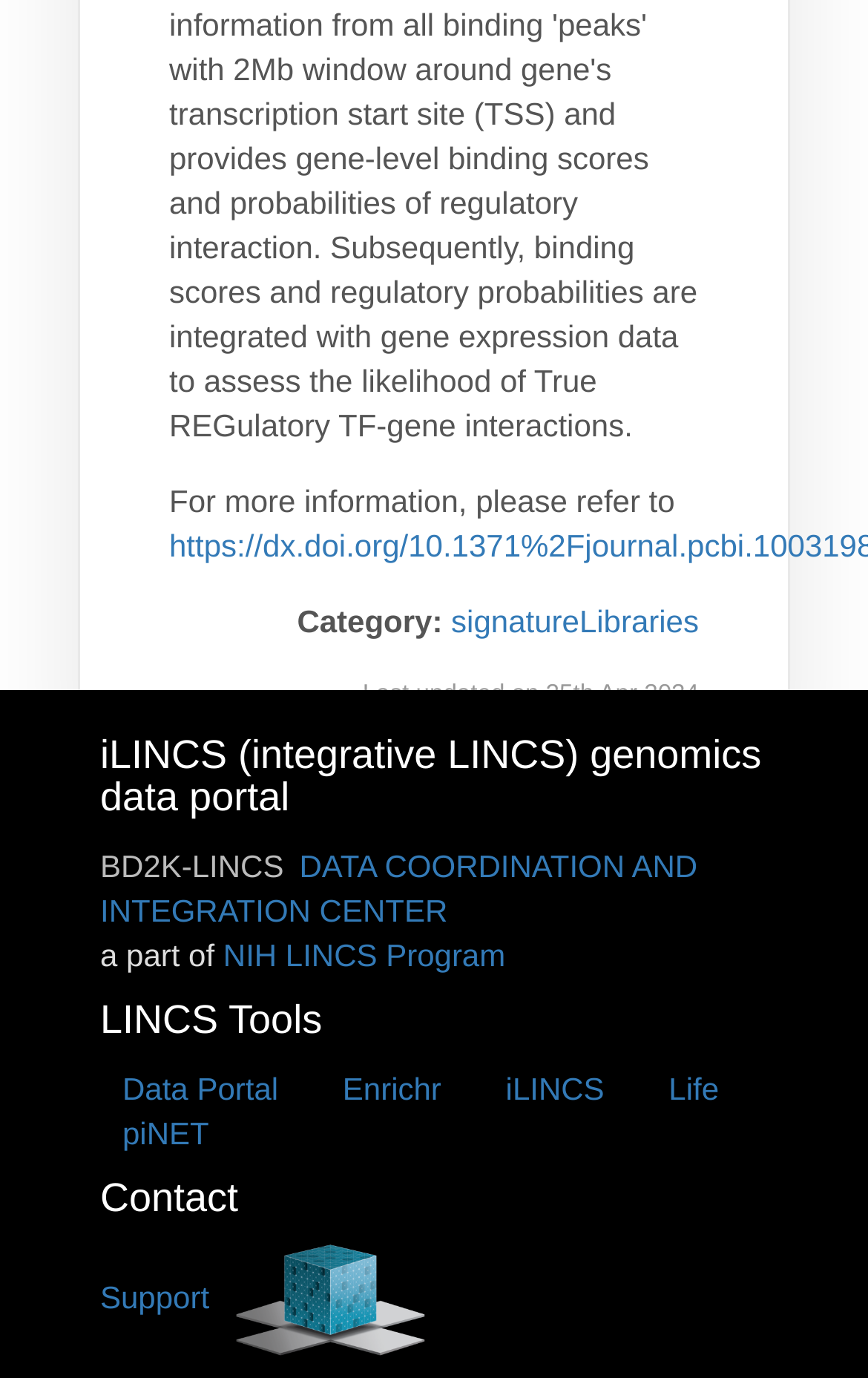Examine the image and give a thorough answer to the following question:
What is the name of the program that iLINCS is a part of?

The name of the program that iLINCS is a part of can be found in the link element 'NIH LINCS Program' which is a child element of the contentinfo element.